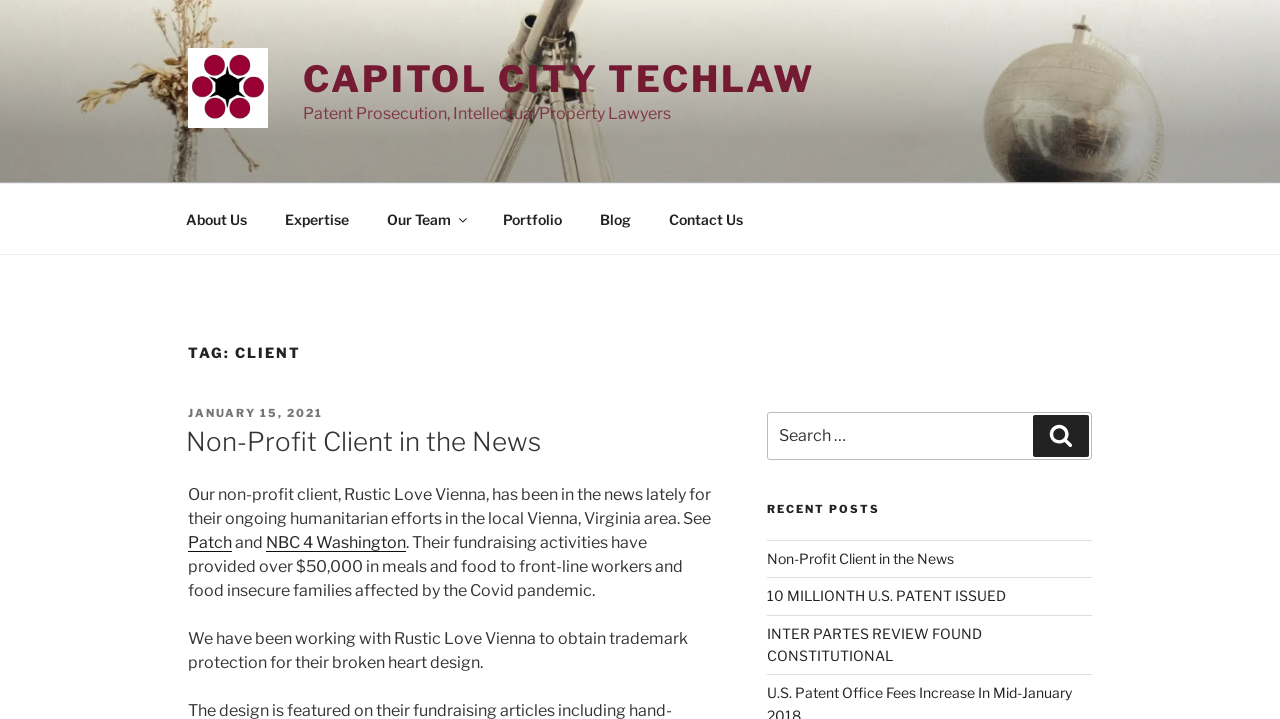Please examine the image and provide a detailed answer to the question: What is the name of the law firm?

The name of the law firm can be found in the top-left corner of the webpage, where it is written as 'client | Capitol City TechLaw' and also as a link 'Capitol City TechLaw' with an image beside it.